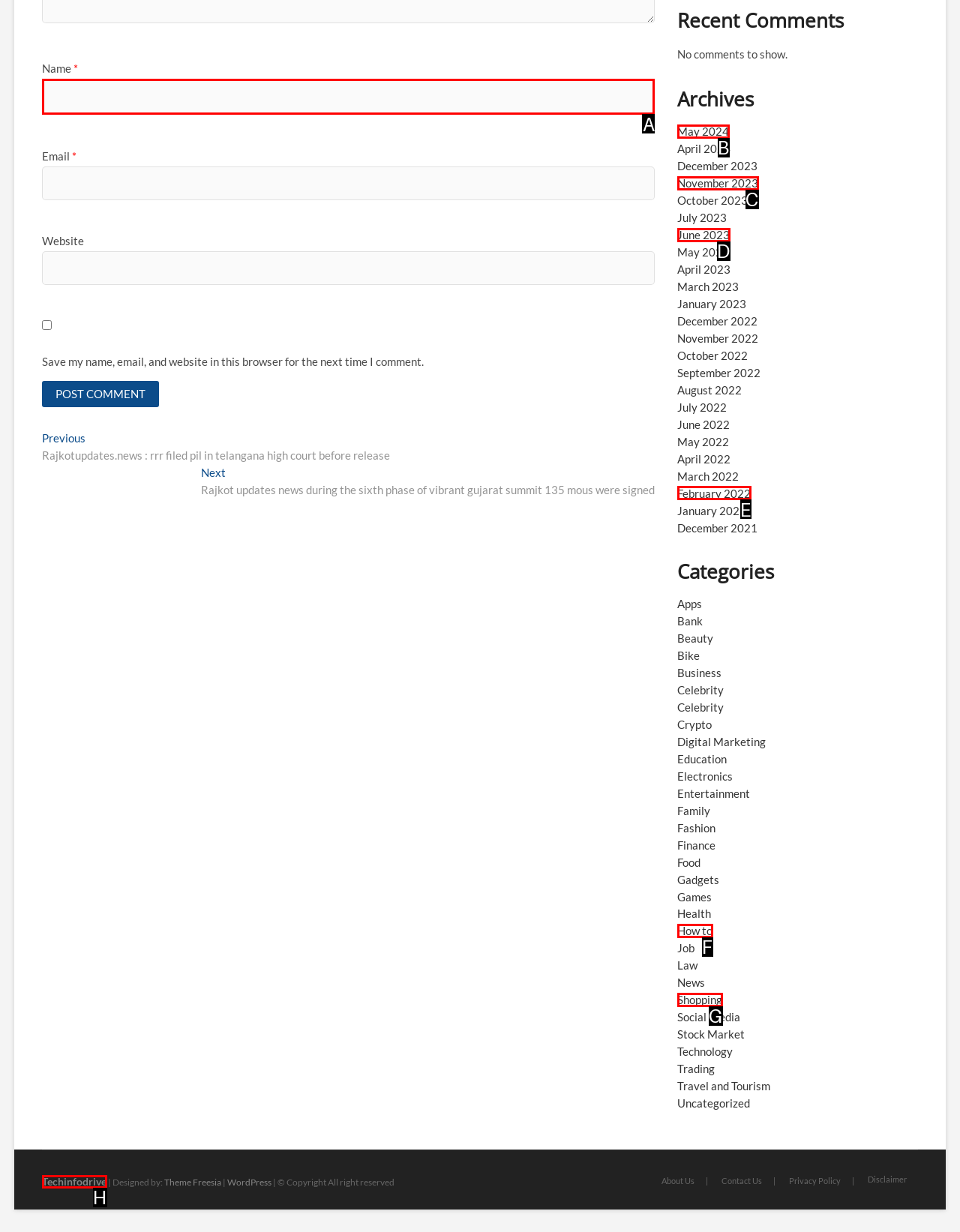Choose the HTML element that should be clicked to achieve this task: Enter your name
Respond with the letter of the correct choice.

A